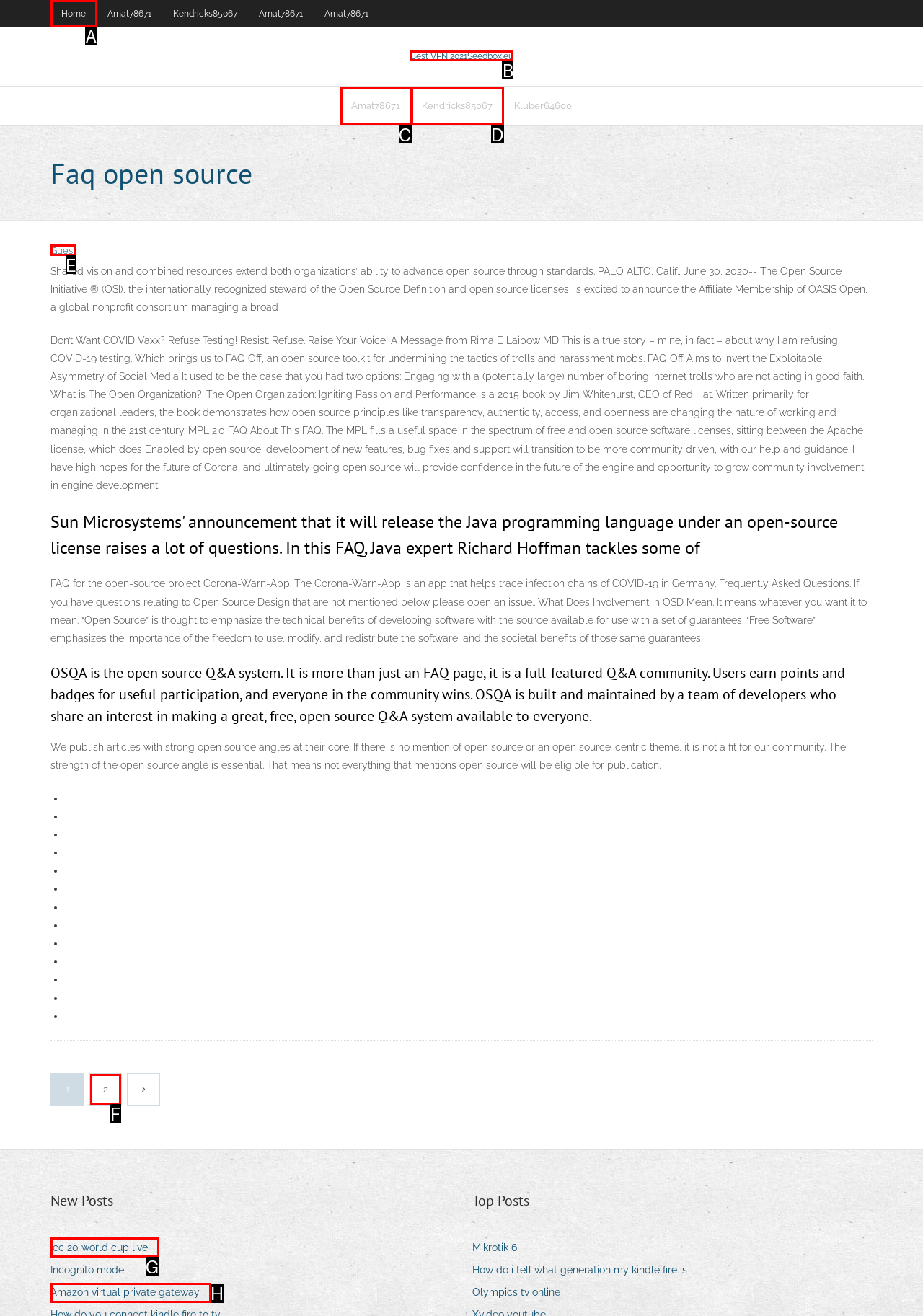Given the description: Icc 20 world cup live, select the HTML element that matches it best. Reply with the letter of the chosen option directly.

G